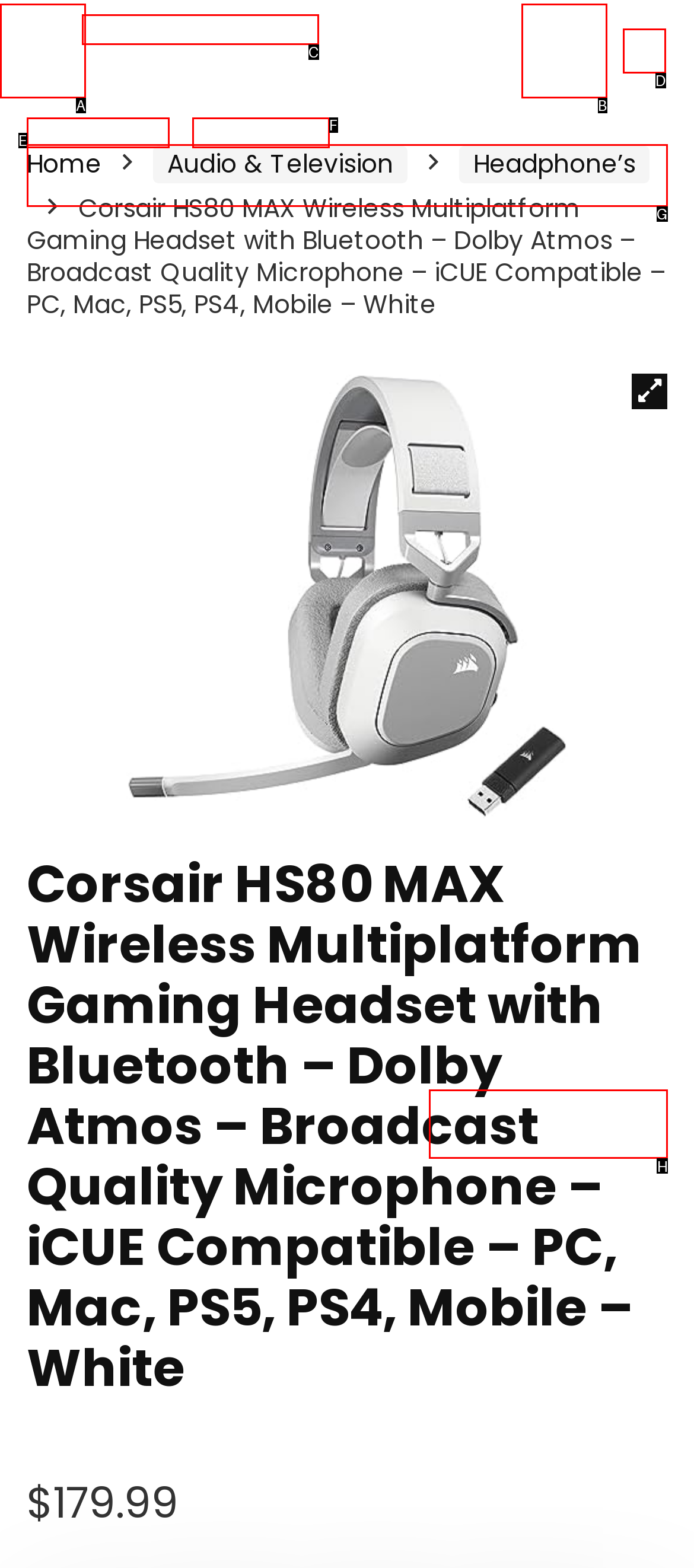Identify the correct letter of the UI element to click for this task: Buy the product now
Respond with the letter from the listed options.

H